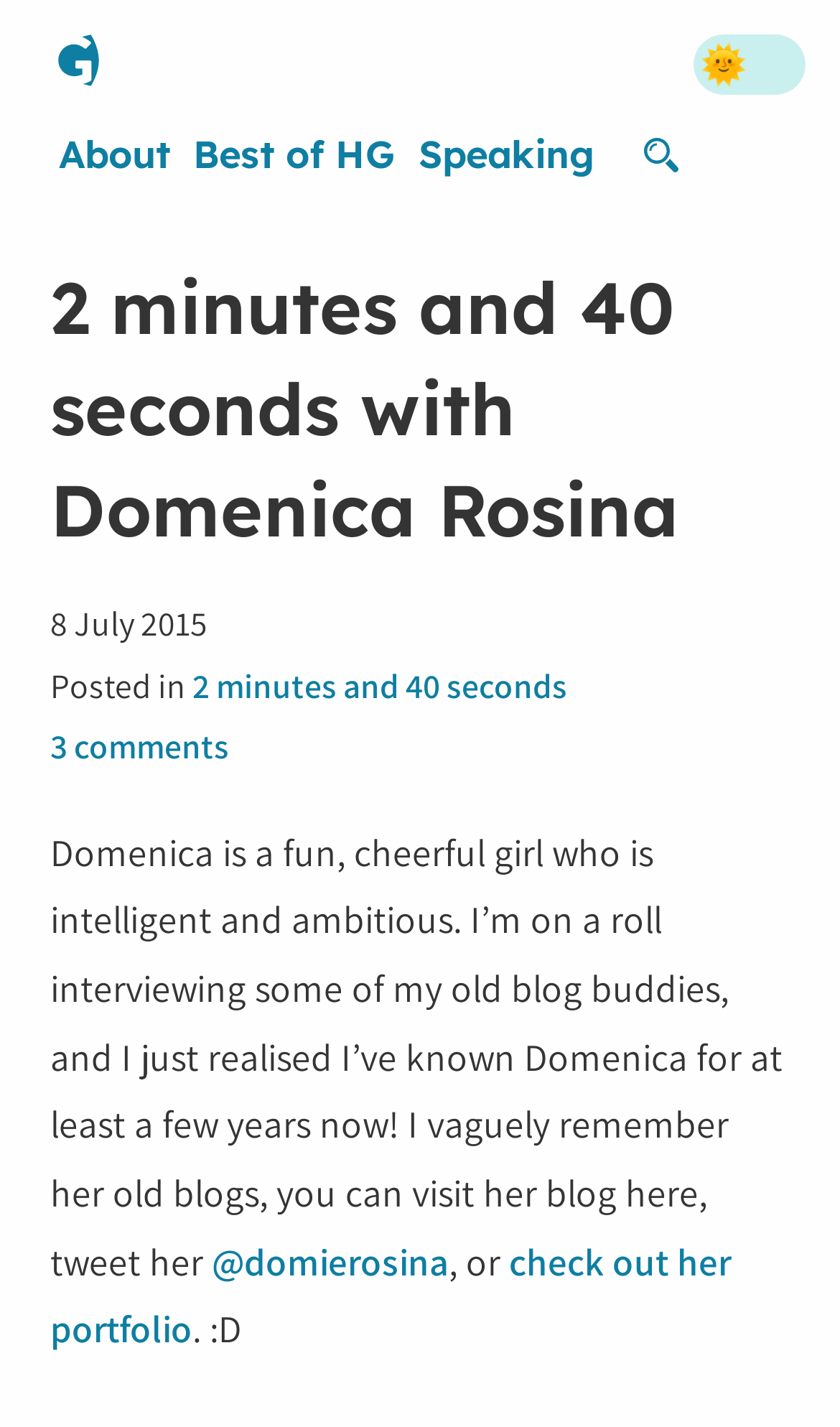Determine the bounding box coordinates of the target area to click to execute the following instruction: "Visit Domenica's blog."

[0.229, 0.465, 0.675, 0.497]